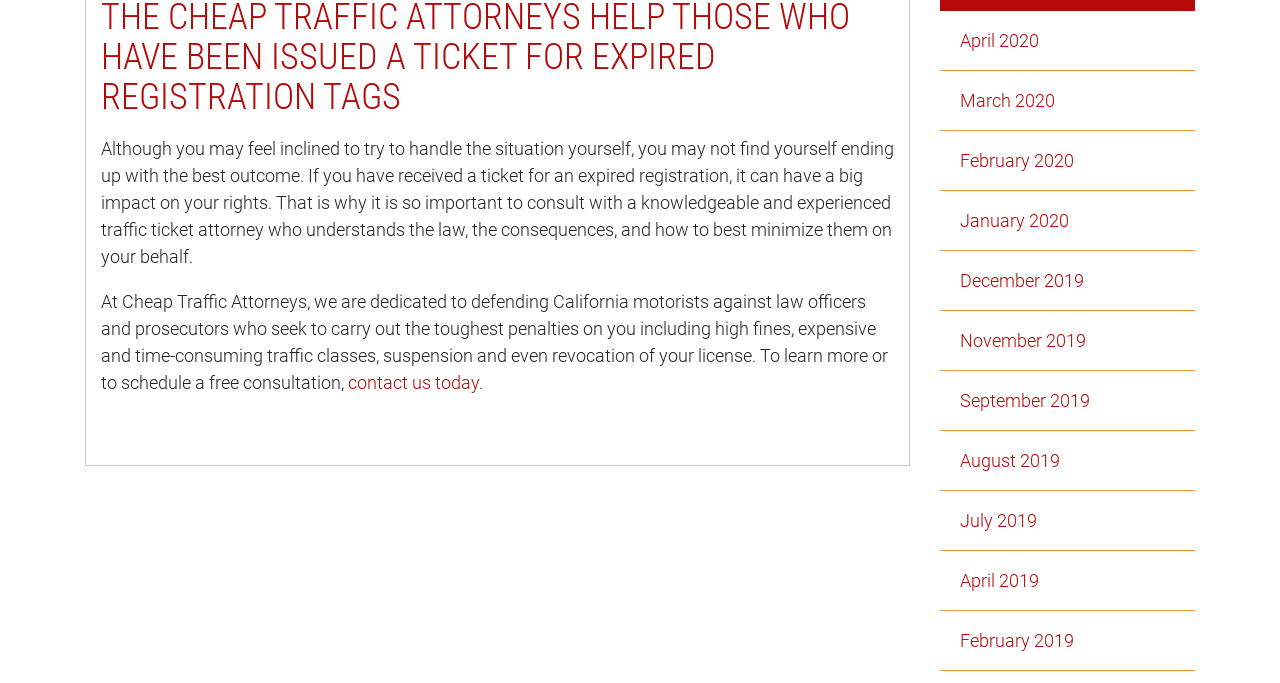Please reply to the following question using a single word or phrase: 
What is the main purpose of this webpage?

Traffic ticket attorney